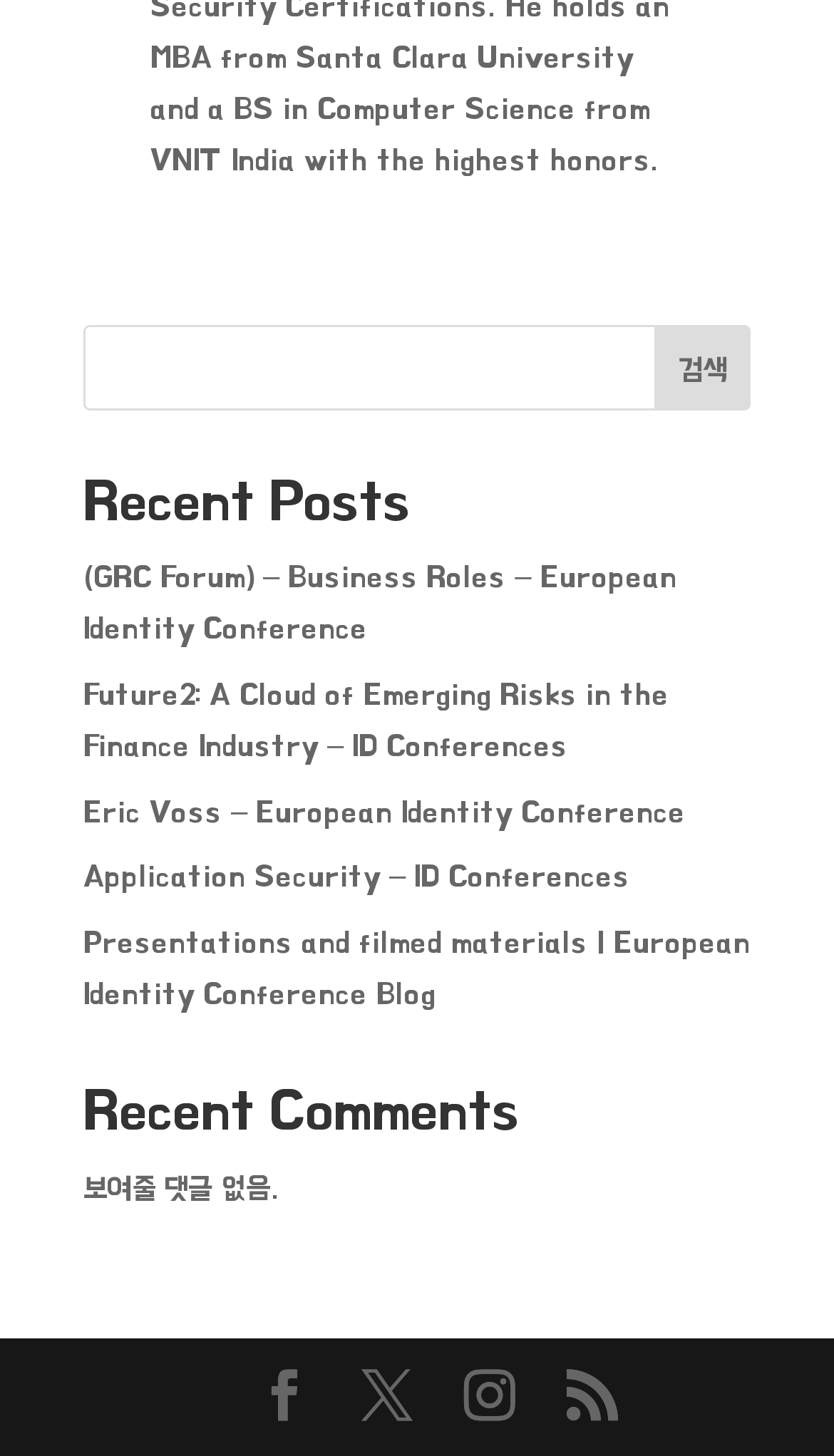Please find the bounding box coordinates of the element's region to be clicked to carry out this instruction: "view recent post".

[0.1, 0.385, 0.812, 0.442]